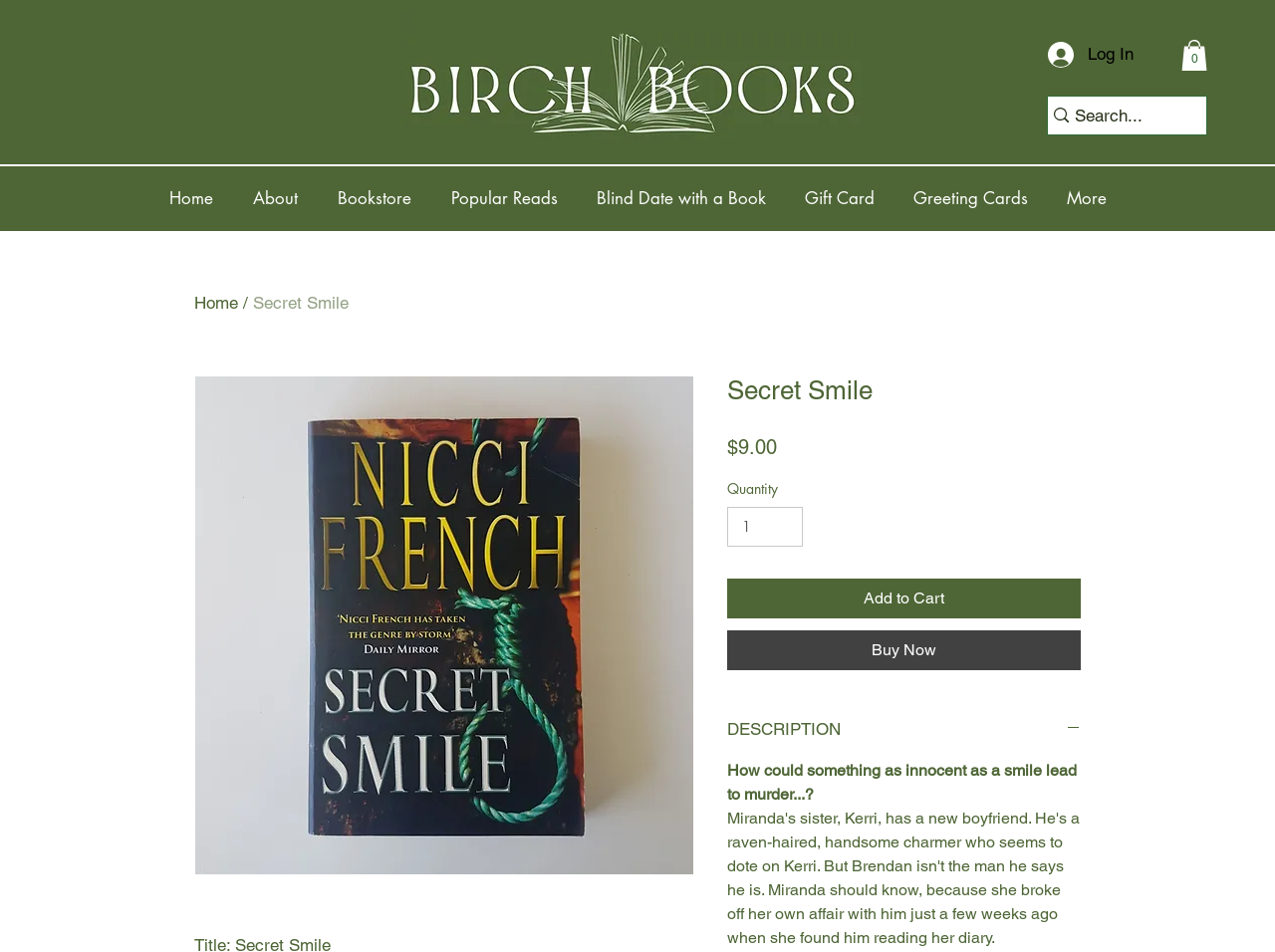Predict the bounding box coordinates of the area that should be clicked to accomplish the following instruction: "Add the book to cart". The bounding box coordinates should consist of four float numbers between 0 and 1, i.e., [left, top, right, bottom].

[0.57, 0.608, 0.848, 0.65]